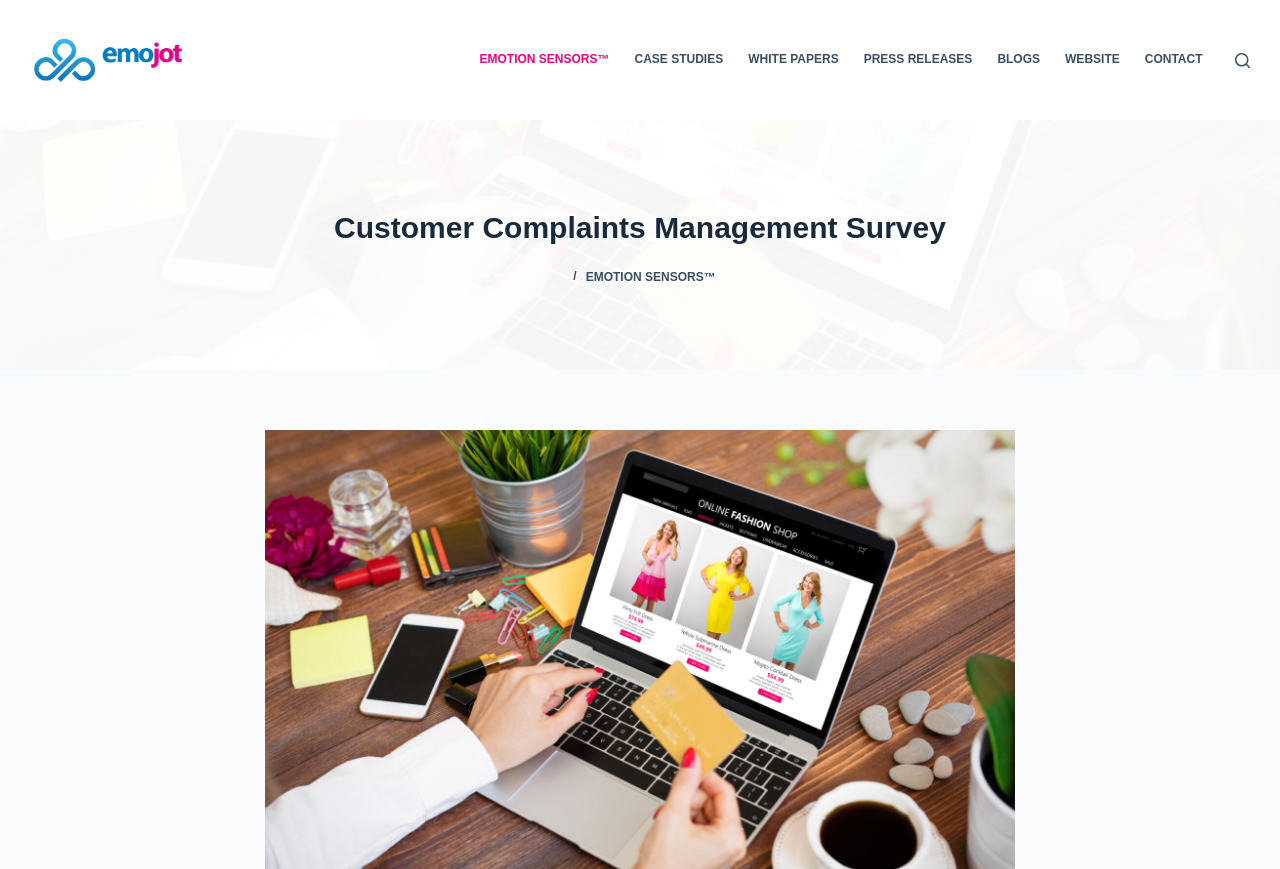What is the link below the header menu that points to EMOTION SENSORS™?
Using the image, provide a concise answer in one word or a short phrase.

EMOTION SENSORS™